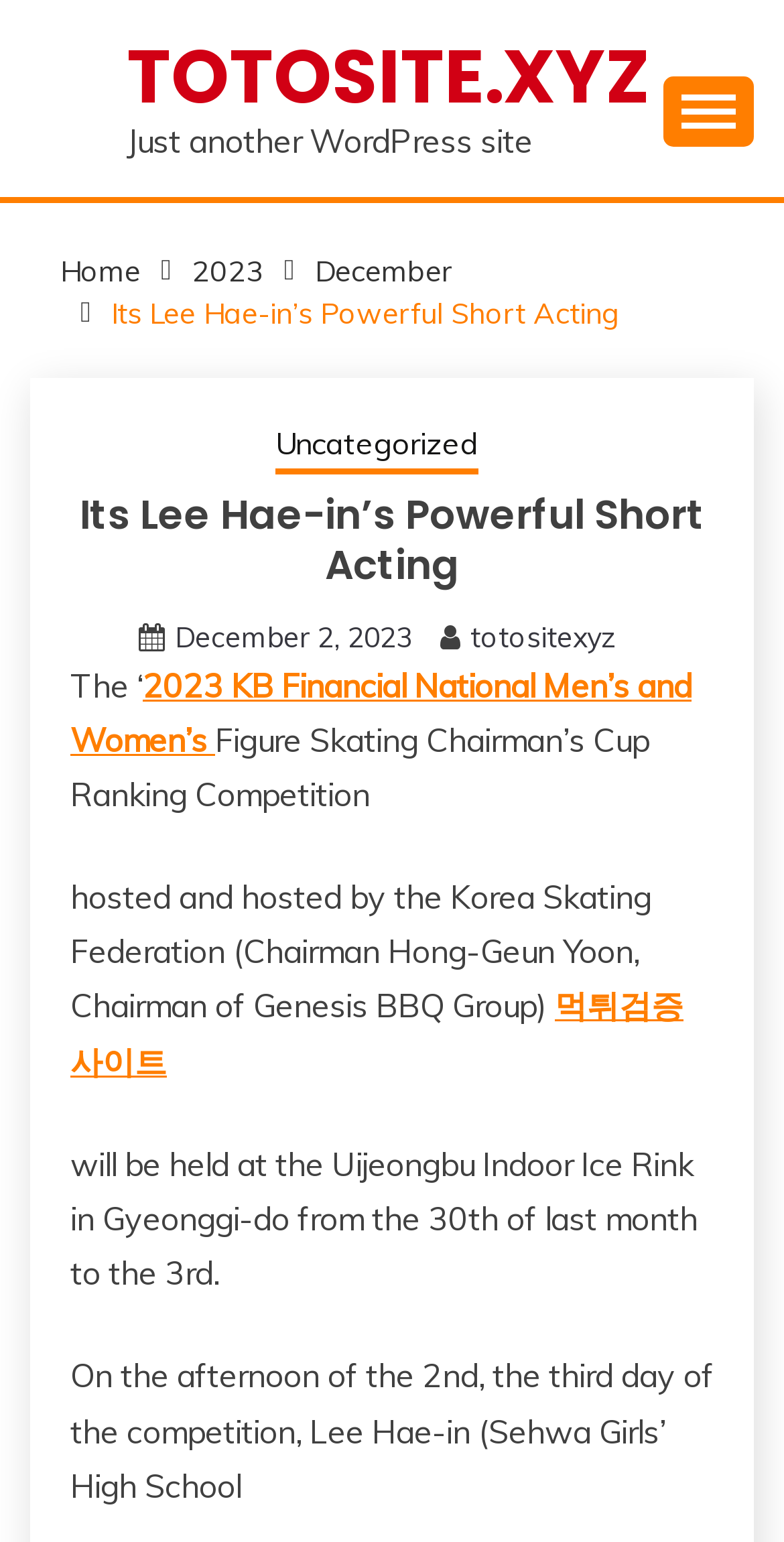Please locate the bounding box coordinates of the element that should be clicked to complete the given instruction: "Click the 'TOTOSITE.XYZ' link".

[0.162, 0.016, 0.828, 0.083]